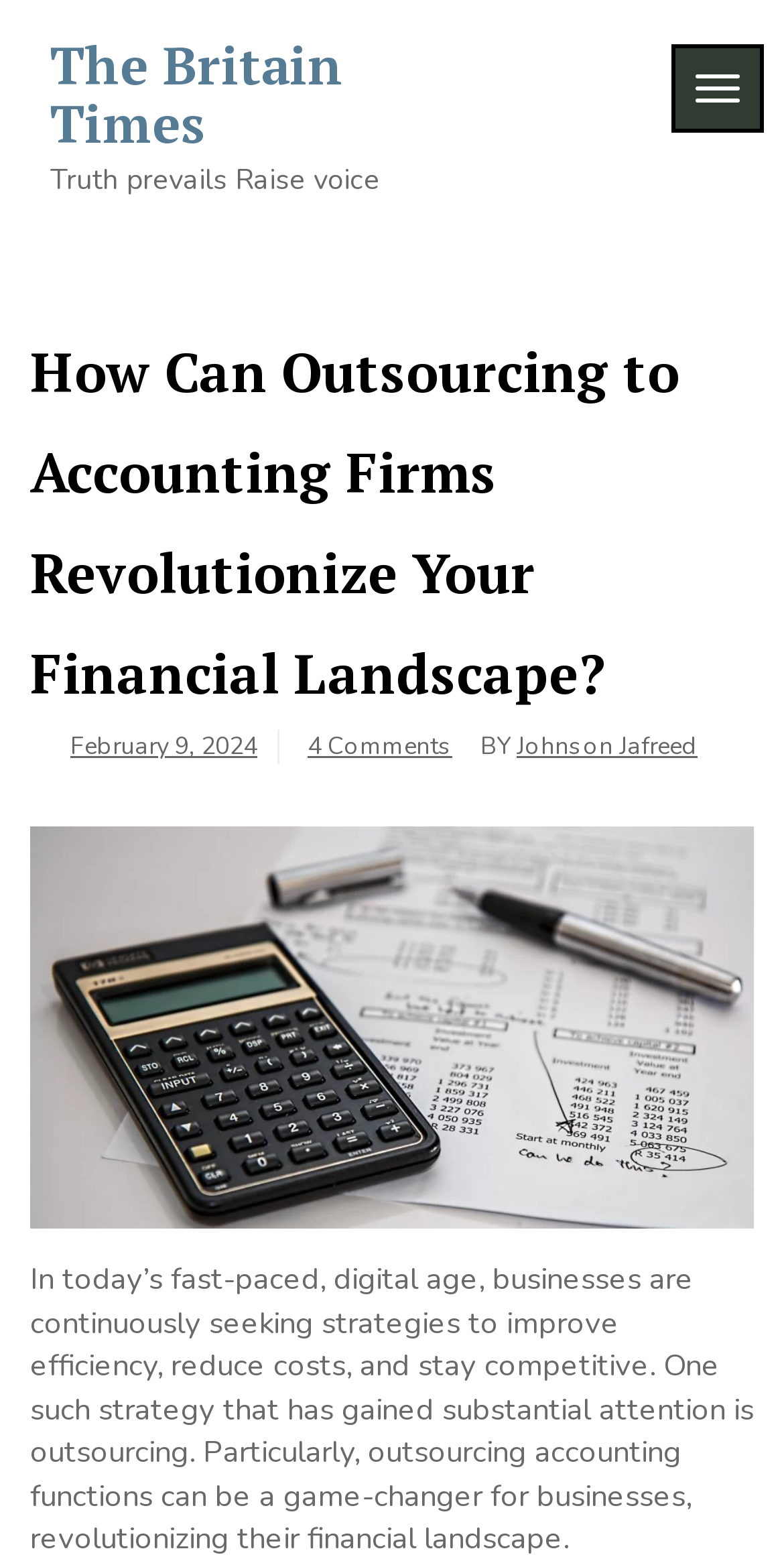Using the information in the image, could you please answer the following question in detail:
What is the topic of the article?

The topic of the article can be inferred from the heading 'How Can Outsourcing to Accounting Firms Revolutionize Your Financial Landscape?' and the text that follows, which discusses the benefits of outsourcing accounting functions for businesses.